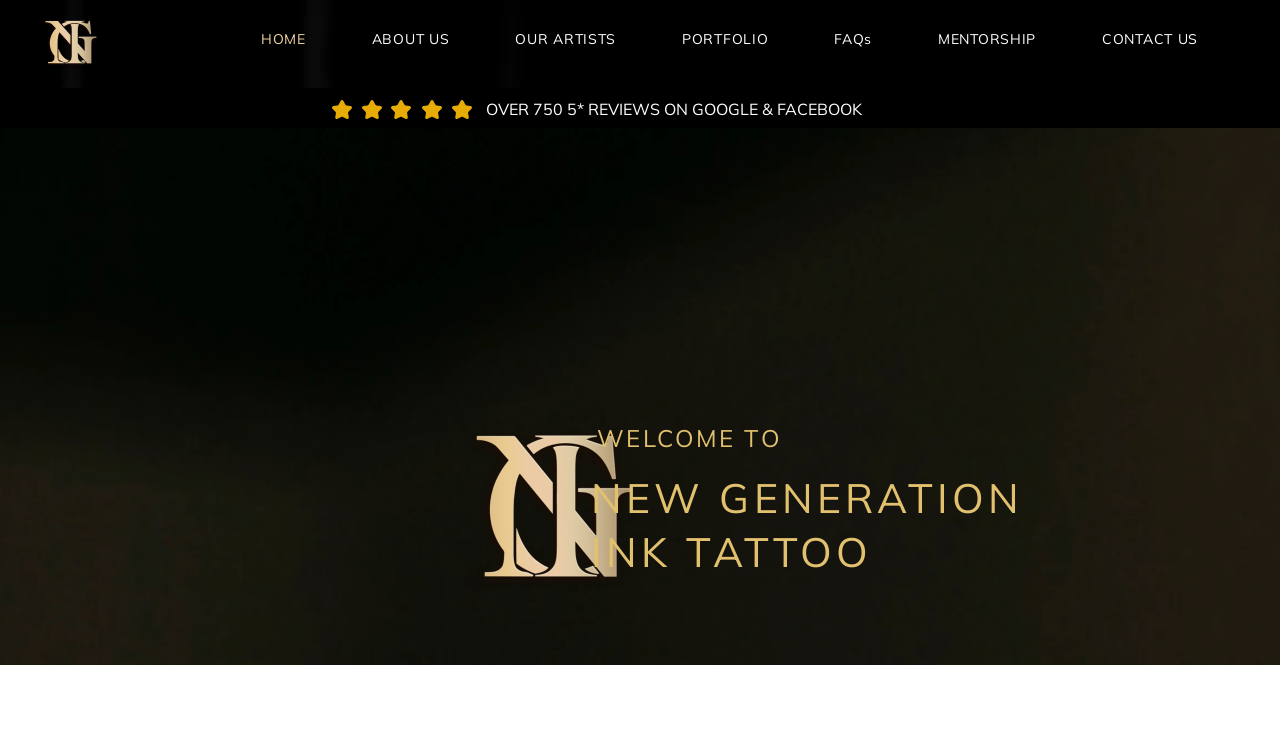What is the purpose of the 'MENTORSHIP' link?
Carefully analyze the image and provide a detailed answer to the question.

I deduced this answer by analyzing the navigation element at coordinates [0.181, 0.027, 0.959, 0.078], which contains several links, including 'MENTORSHIP'. This link is likely related to a mentorship program offered by the tattoo studio.